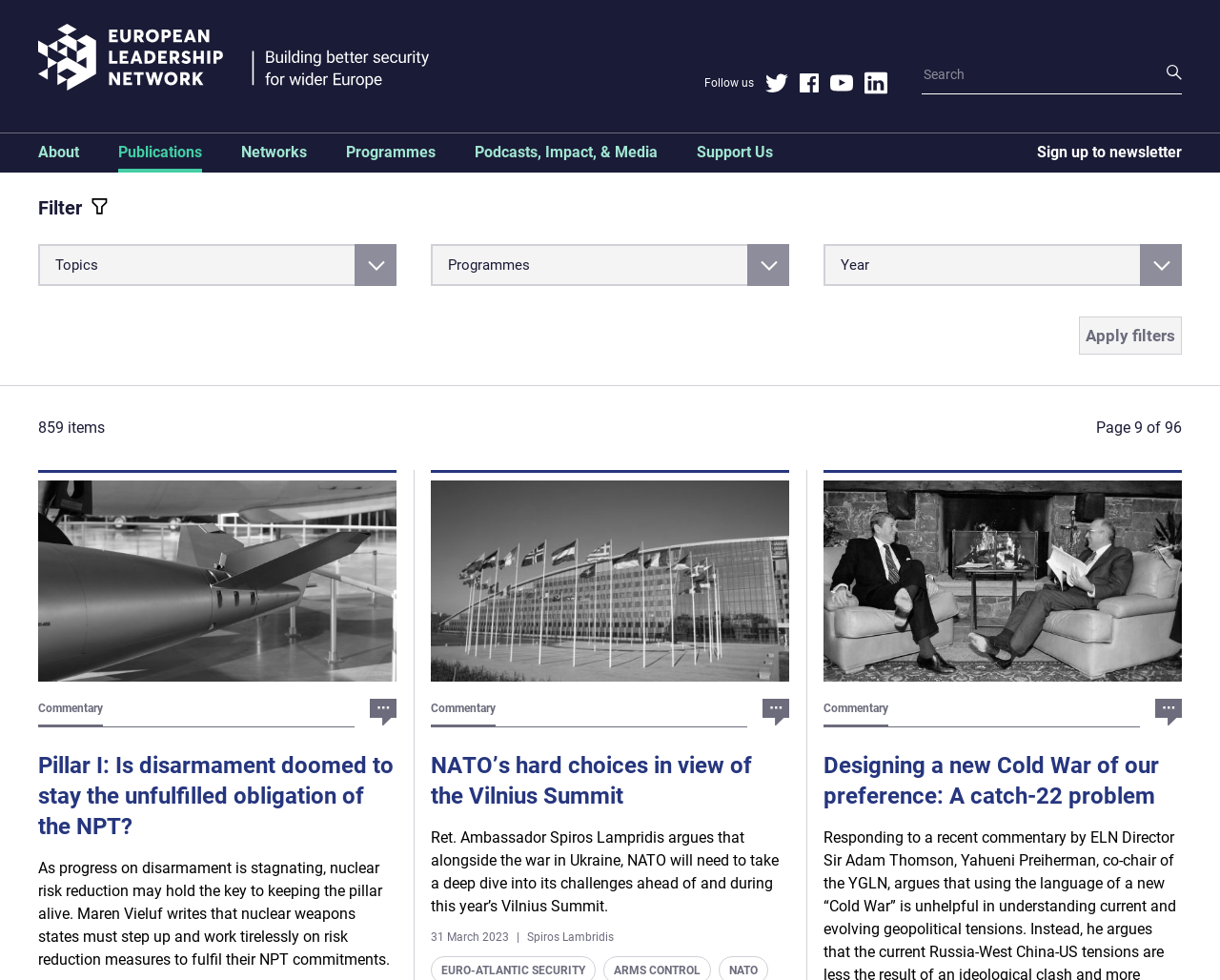Please find the bounding box coordinates for the clickable element needed to perform this instruction: "Follow the European Leadership Network on Twitter".

[0.627, 0.073, 0.646, 0.096]